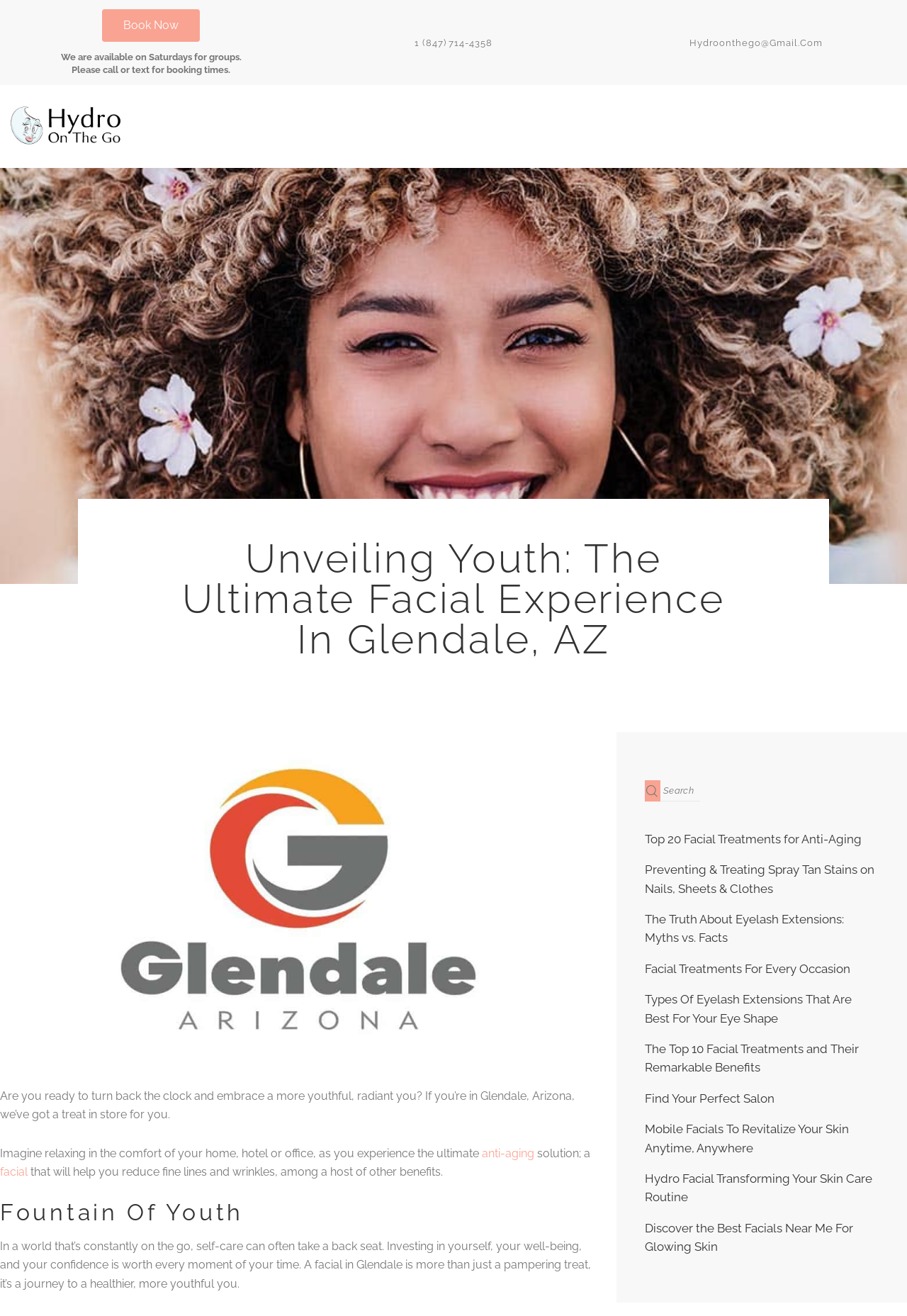Is there a search function on the page?
Could you answer the question in a detailed manner, providing as much information as possible?

I found a search function by looking at the complementary element that contains a search box and a button. The search box has a placeholder text 'Search' and the button has the text 'Start search'. This indicates that the page has a search function.